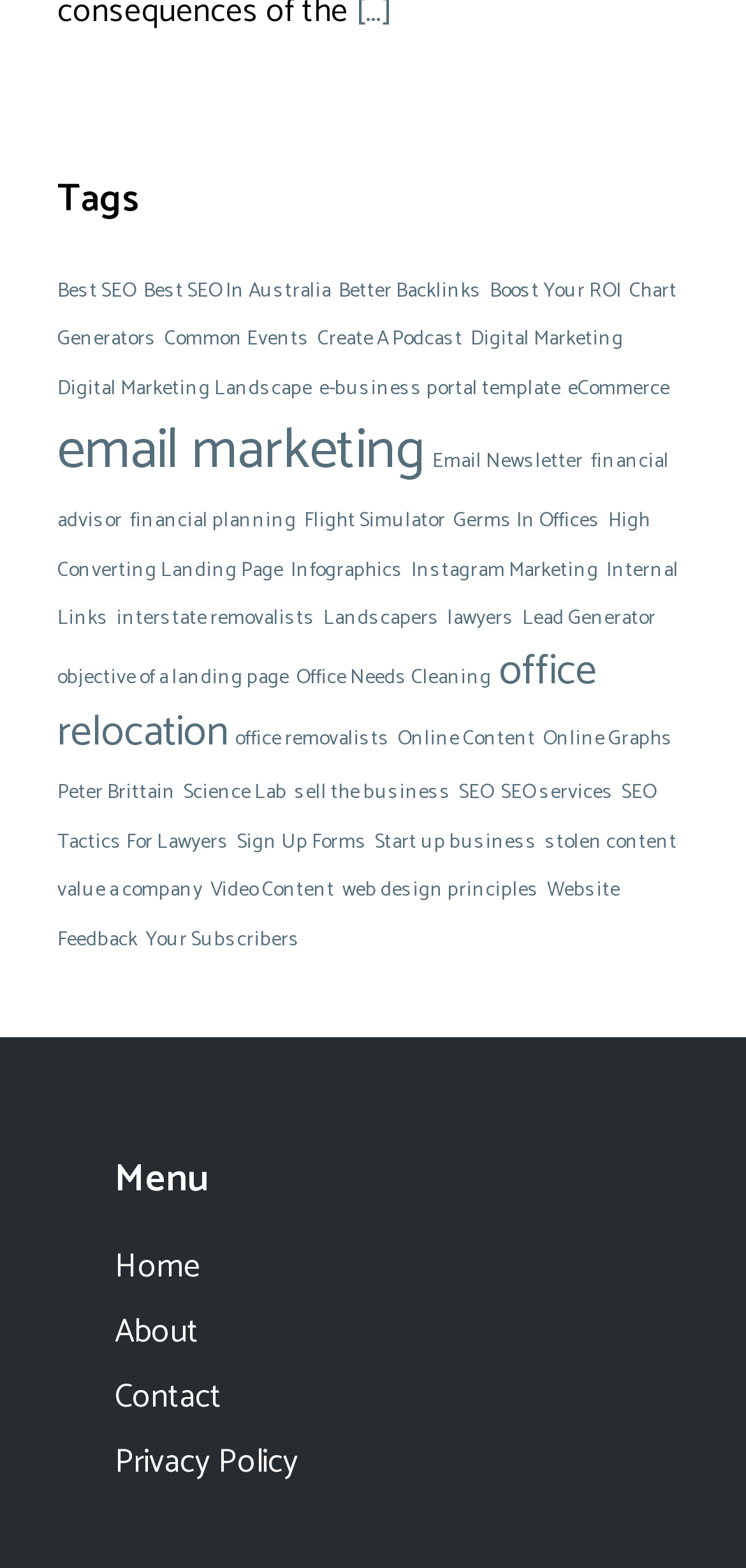Please respond in a single word or phrase: 
What is the category above 'Digital Marketing Landscape'?

Digital Marketing